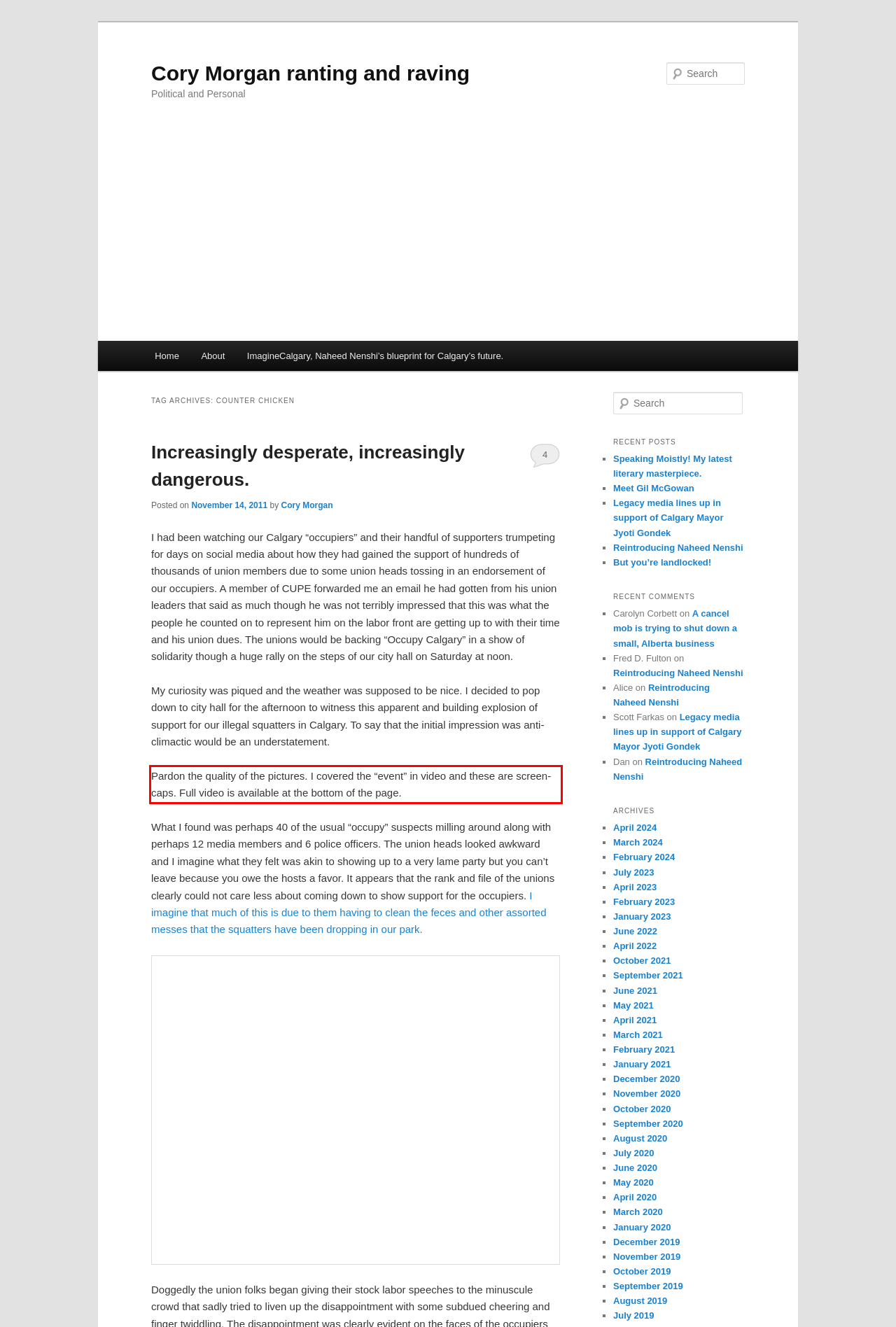Given a screenshot of a webpage with a red bounding box, extract the text content from the UI element inside the red bounding box.

Pardon the quality of the pictures. I covered the “event” in video and these are screen-caps. Full video is available at the bottom of the page.